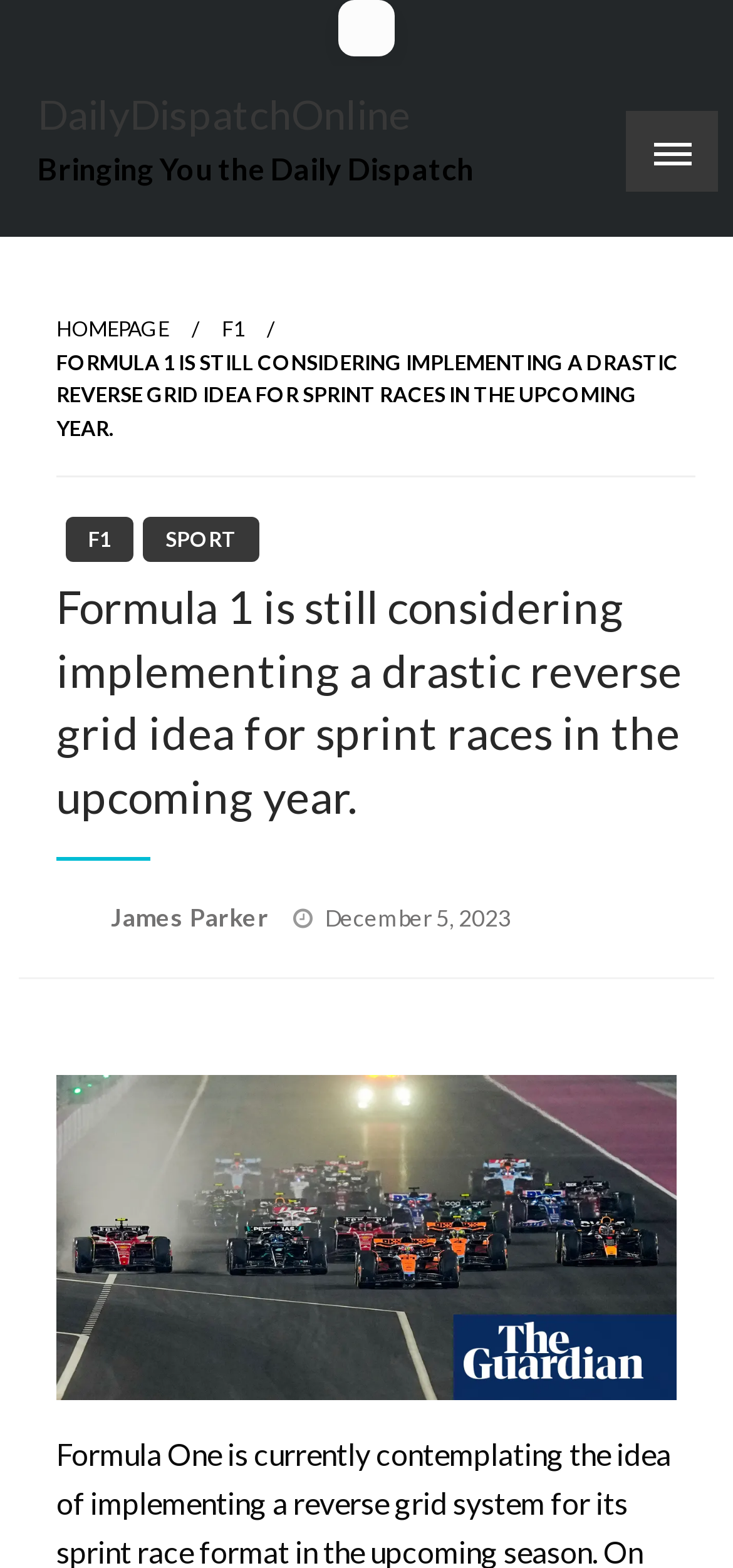When was the article posted?
Give a single word or phrase answer based on the content of the image.

December 5, 2023